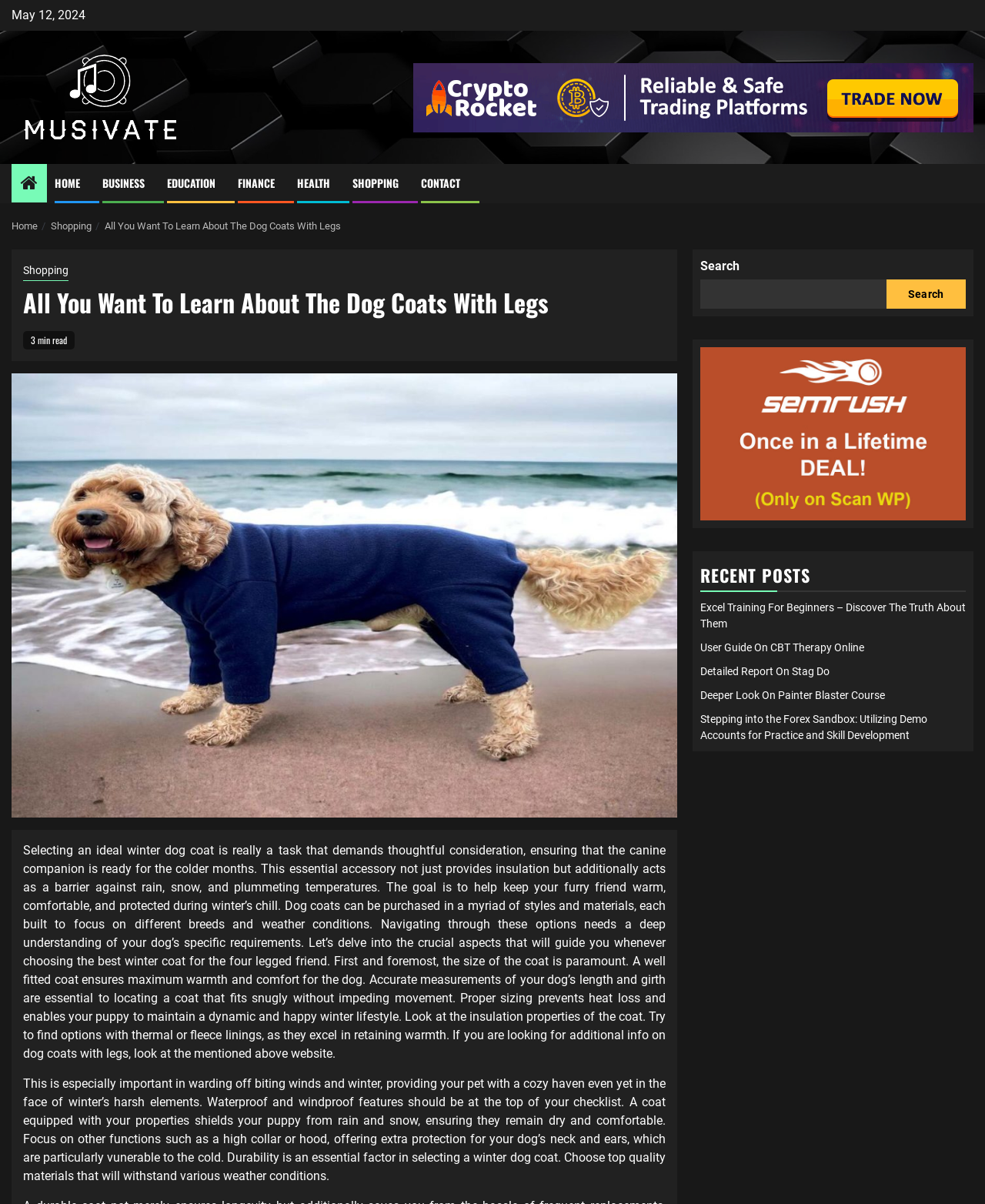Please mark the bounding box coordinates of the area that should be clicked to carry out the instruction: "Search for something".

[0.711, 0.232, 0.9, 0.256]